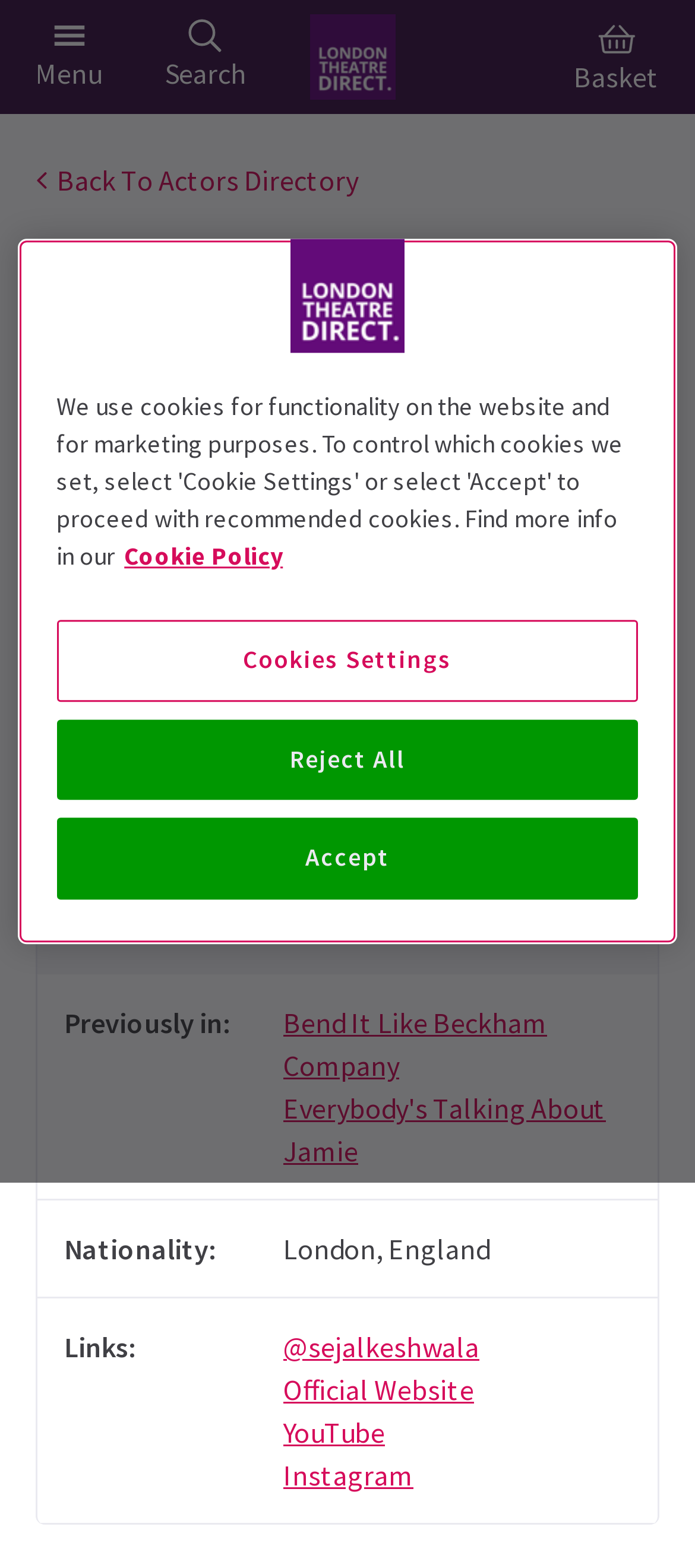Determine the coordinates of the bounding box for the clickable area needed to execute this instruction: "Search for an actor".

[0.038, 0.073, 0.756, 0.136]